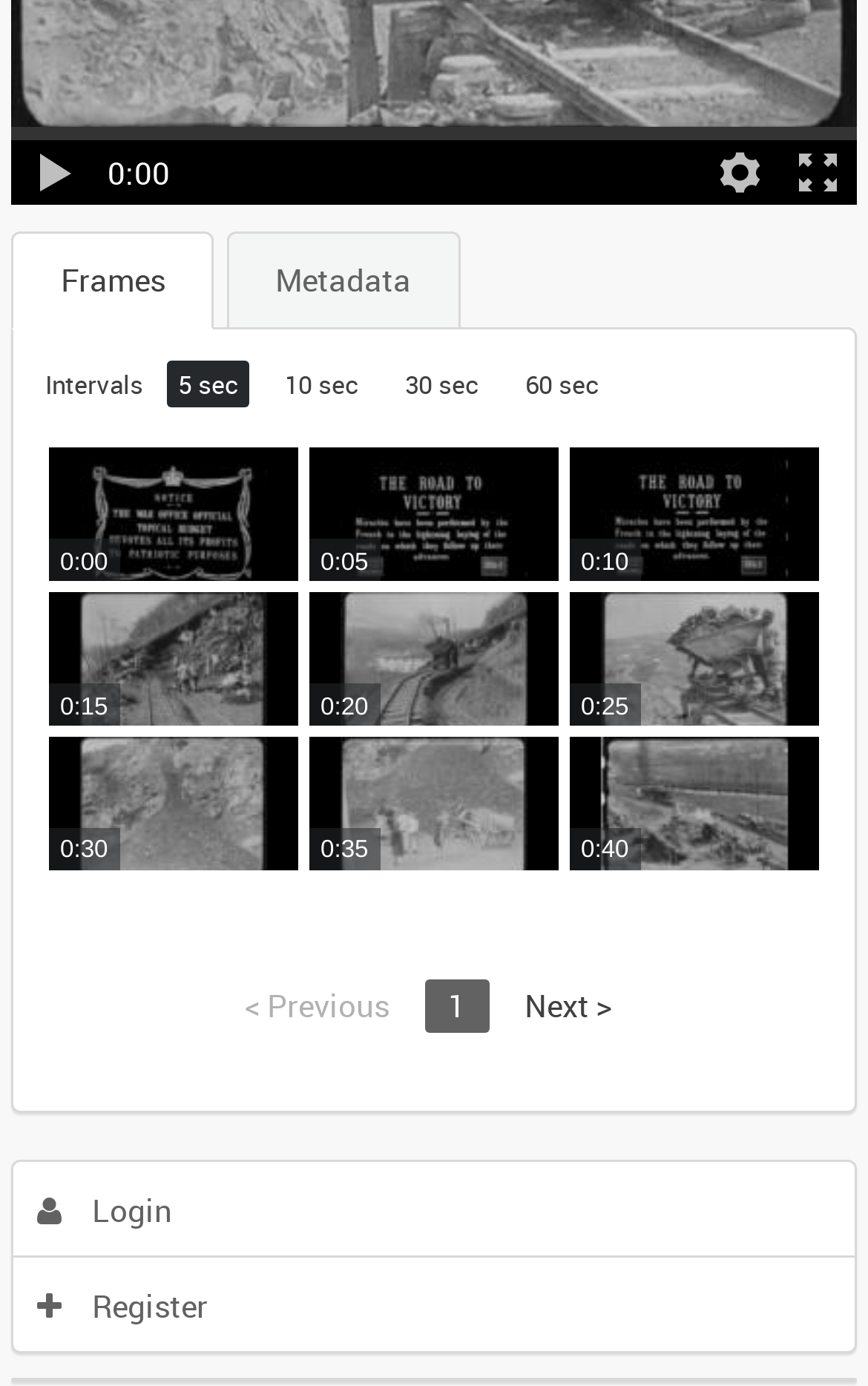Can you look at the image and give a comprehensive answer to the question:
What is the minimum interval for frame selection?

The webpage provides options for selecting frames at different intervals. The minimum interval available is 5 seconds, which can be seen from the link '5 sec' under the 'Intervals' label.